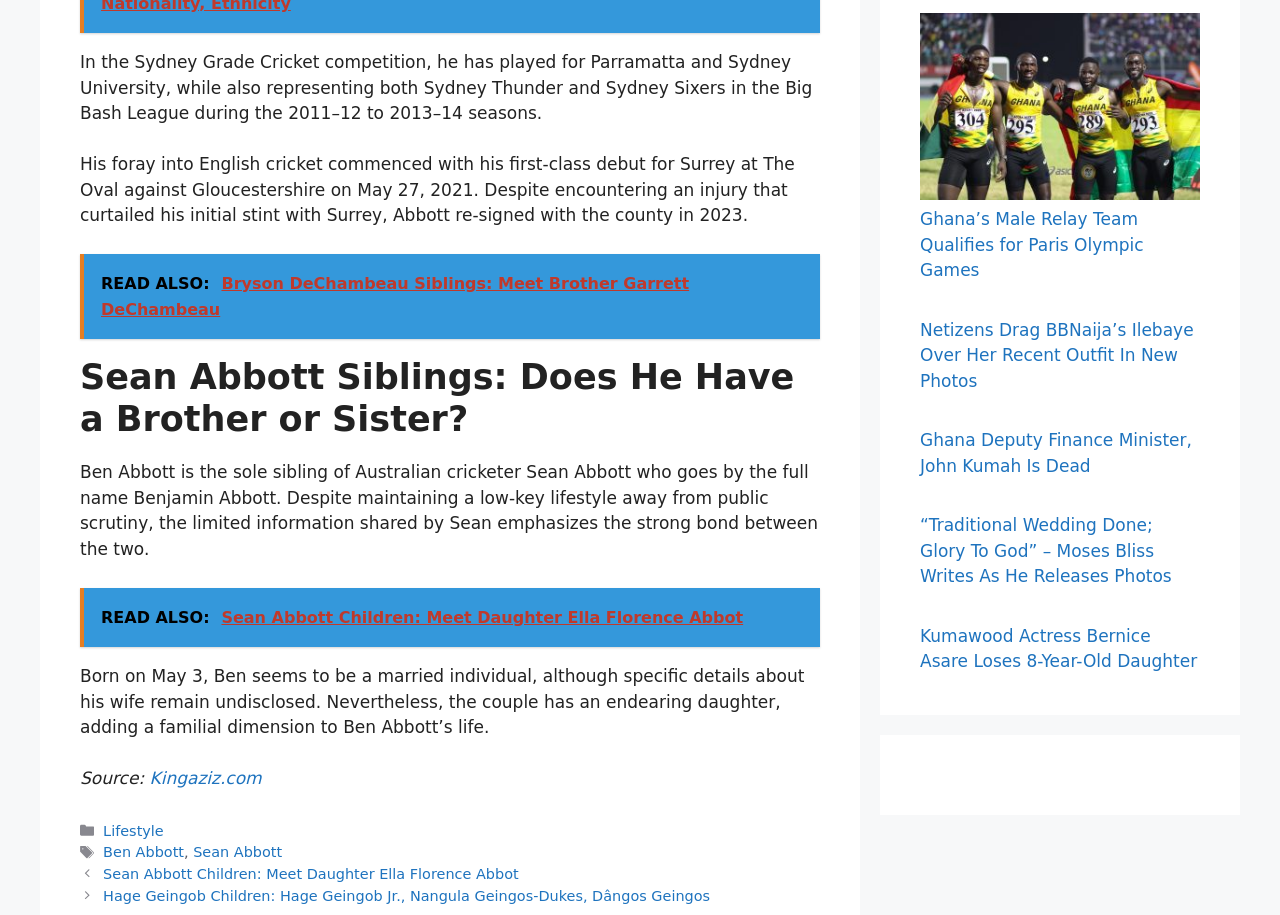Locate the bounding box coordinates of the clickable region necessary to complete the following instruction: "Learn more about Bryson DeChambeau's siblings". Provide the coordinates in the format of four float numbers between 0 and 1, i.e., [left, top, right, bottom].

[0.062, 0.278, 0.641, 0.371]